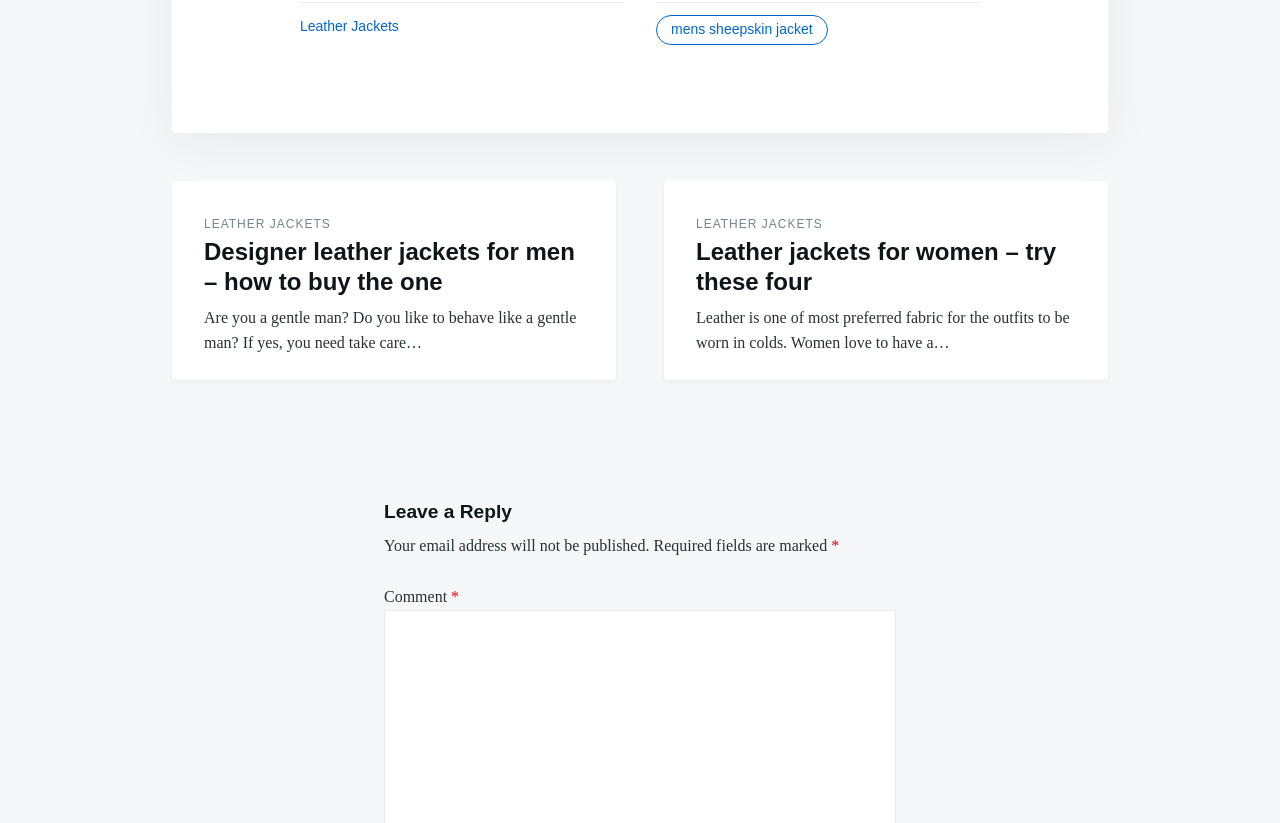Given the following UI element description: "title="Wireless Watch Japan"", find the bounding box coordinates in the webpage screenshot.

None